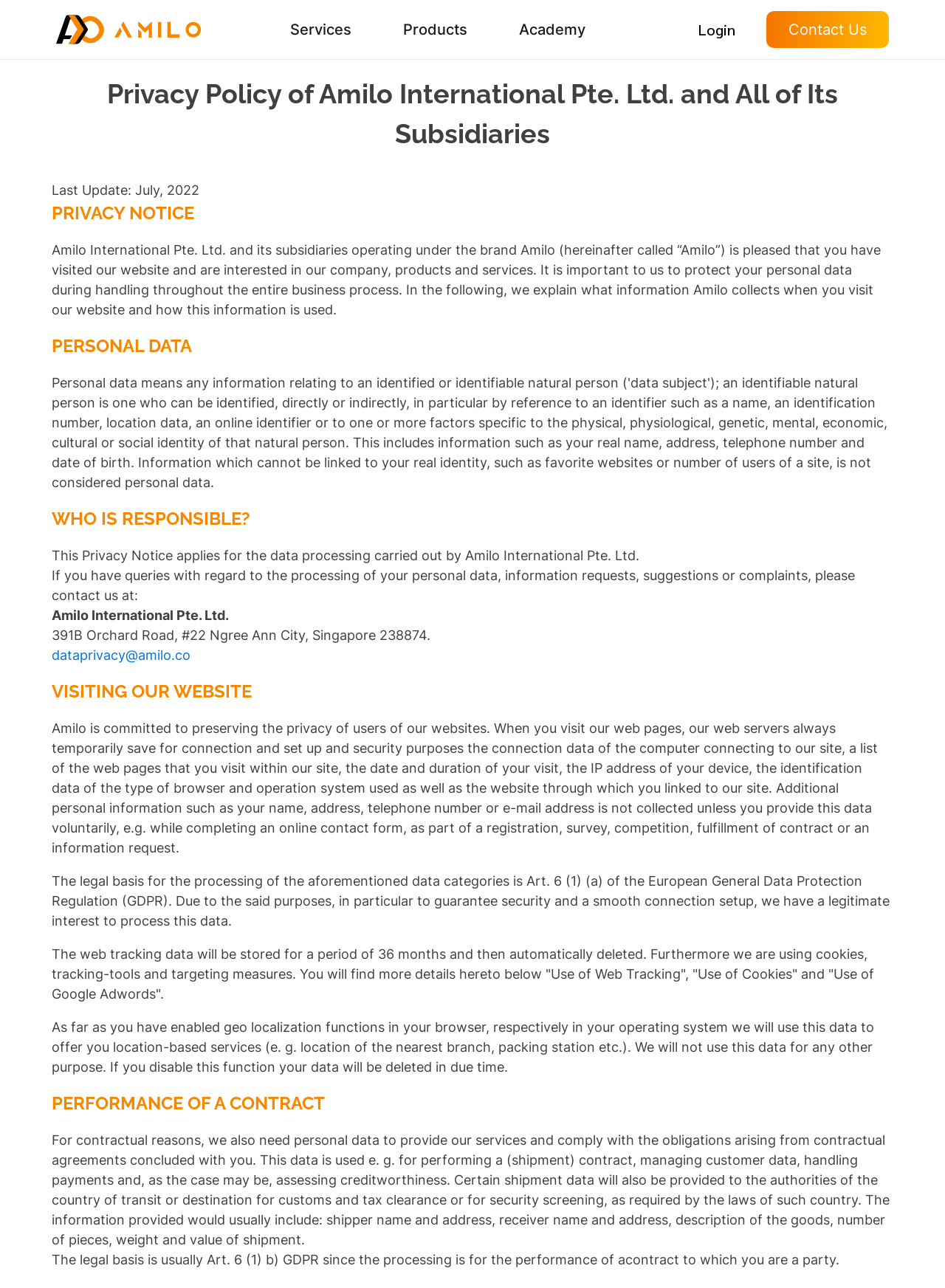Answer with a single word or phrase: 
What is the legal basis for processing personal data?

Art. 6 (1) (a) GDPR